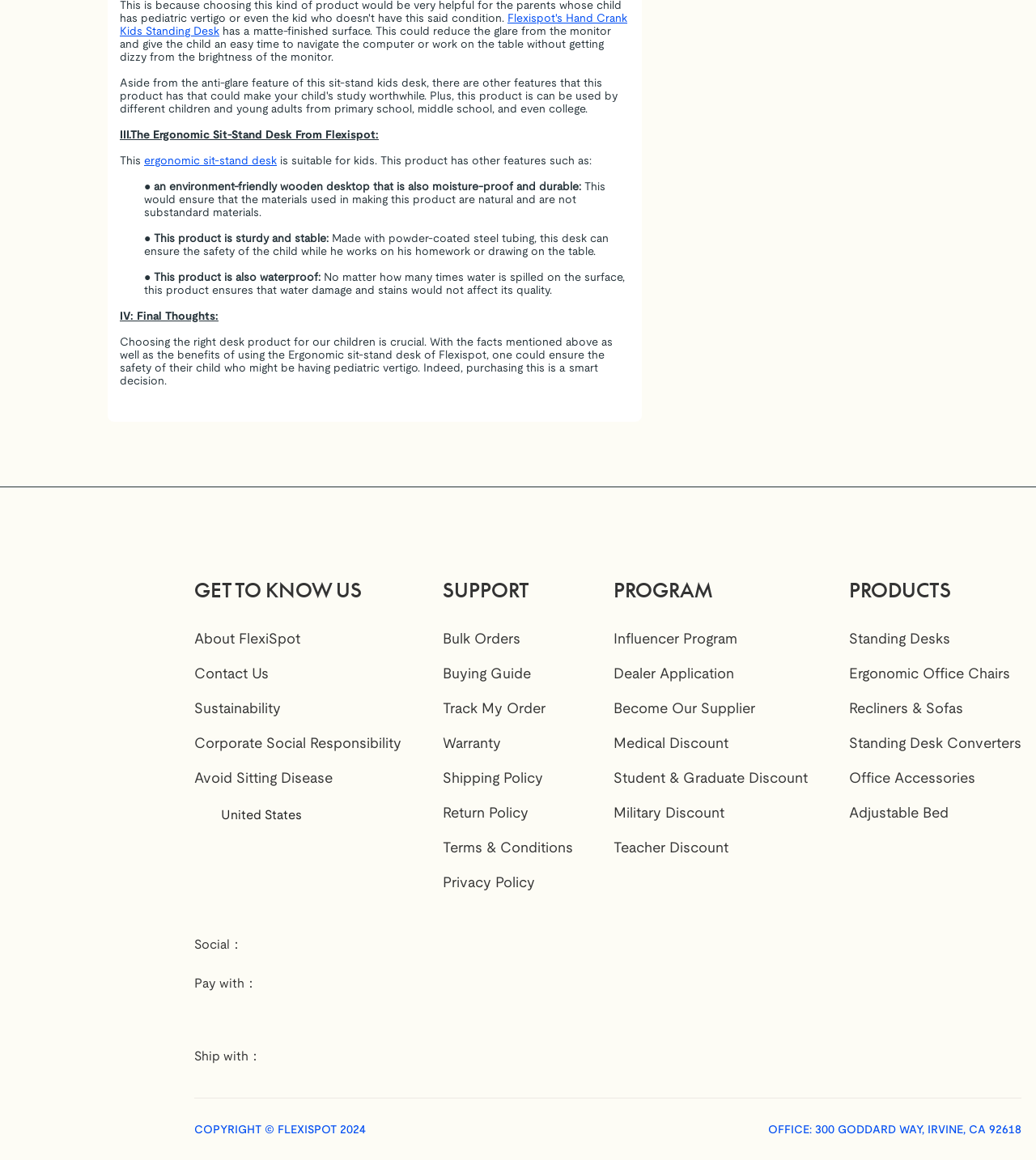Identify the coordinates of the bounding box for the element that must be clicked to accomplish the instruction: "Track my order".

[0.427, 0.606, 0.526, 0.617]